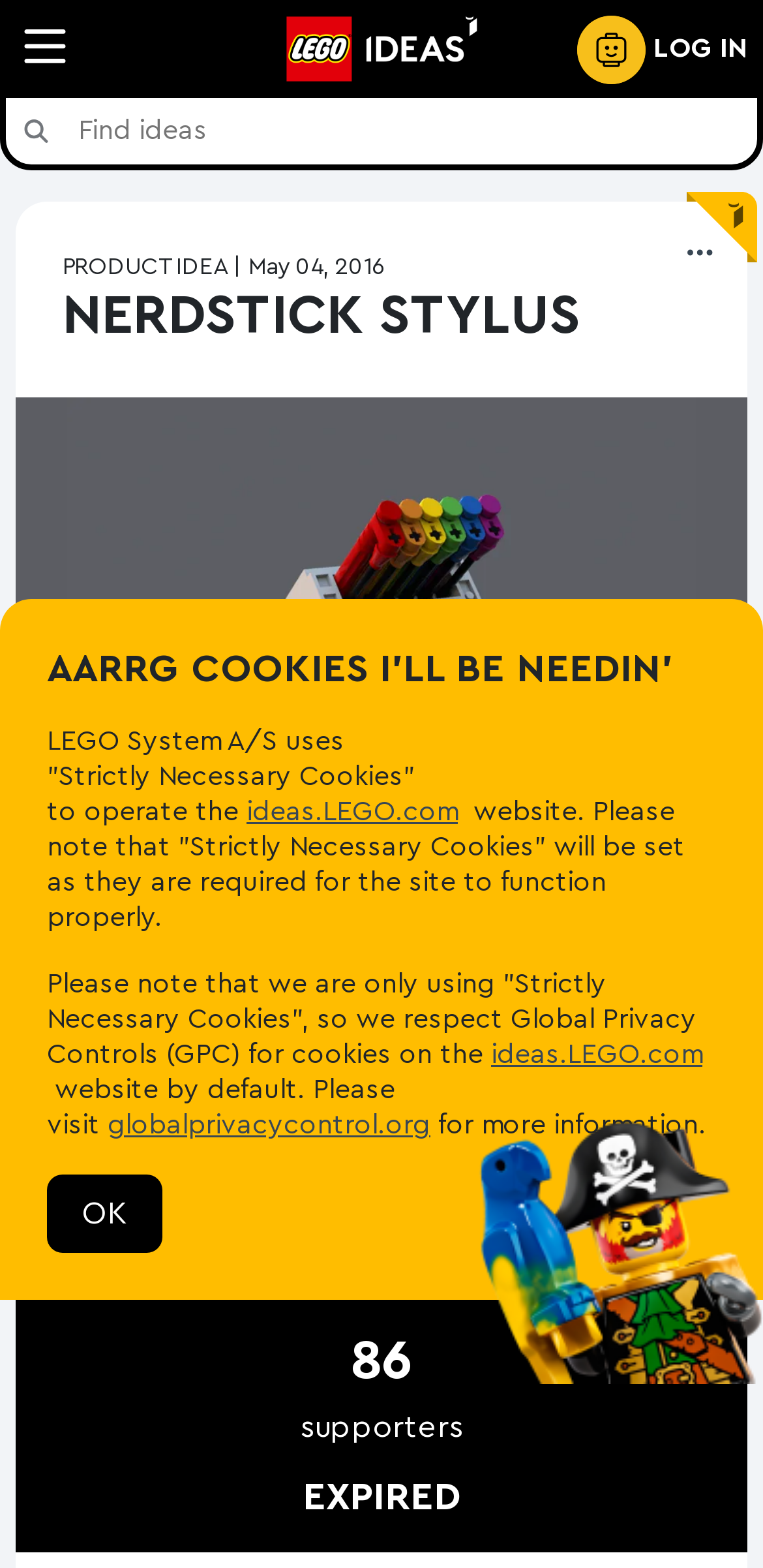What is the logo of the website?
Answer with a single word or short phrase according to what you see in the image.

LEGO IDEAS Logo